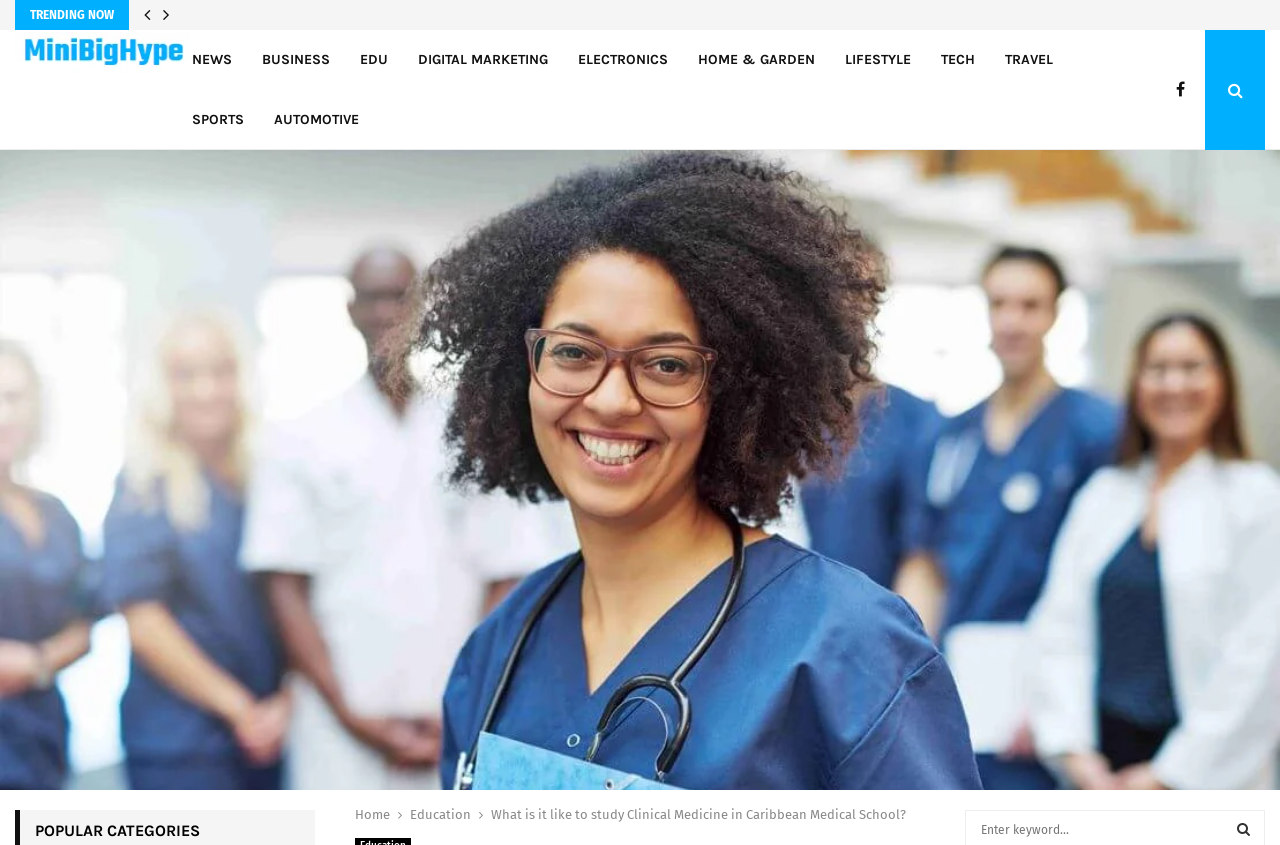Determine the bounding box coordinates for the clickable element to execute this instruction: "Click on the HOME button". Provide the coordinates as four float numbers between 0 and 1, i.e., [left, top, right, bottom].

[0.277, 0.955, 0.305, 0.973]